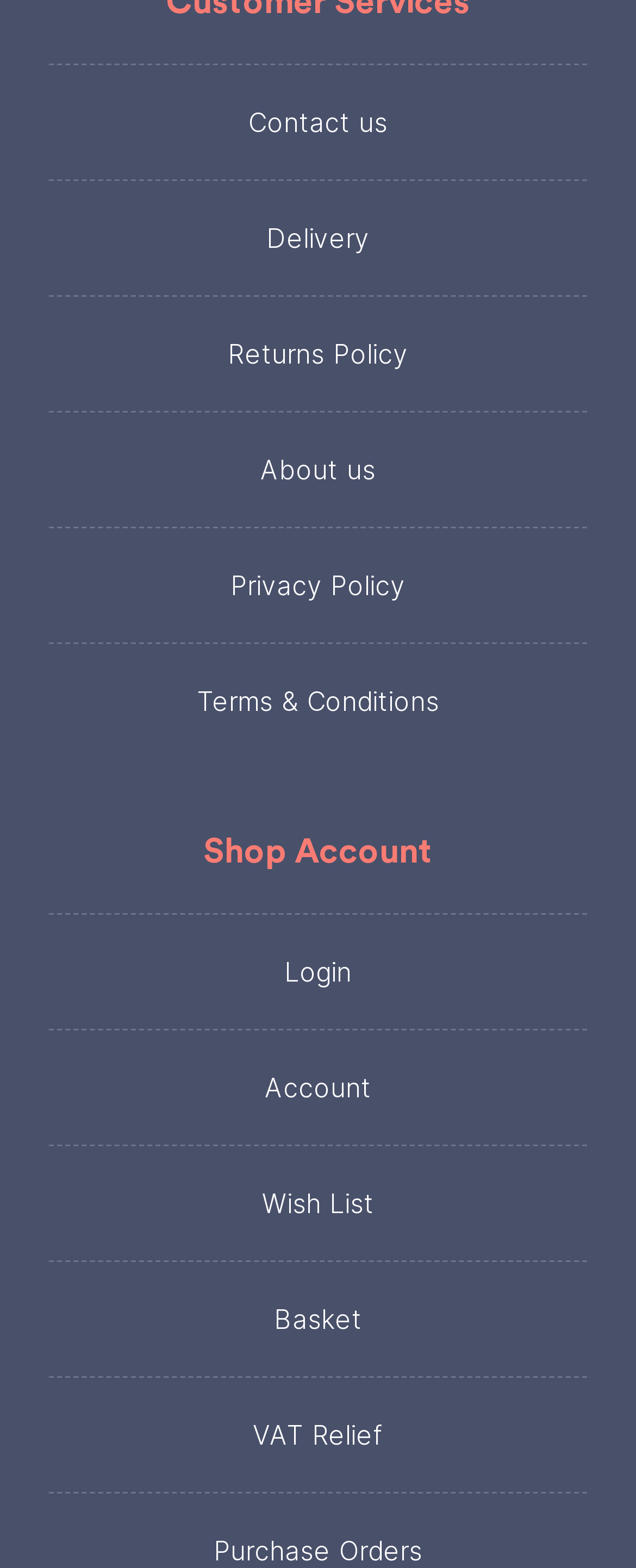Based on what you see in the screenshot, provide a thorough answer to this question: How many elements are in the top section?

I counted the number of elements in the top section of the webpage, which includes 9 links and 1 heading ('Shop Account').